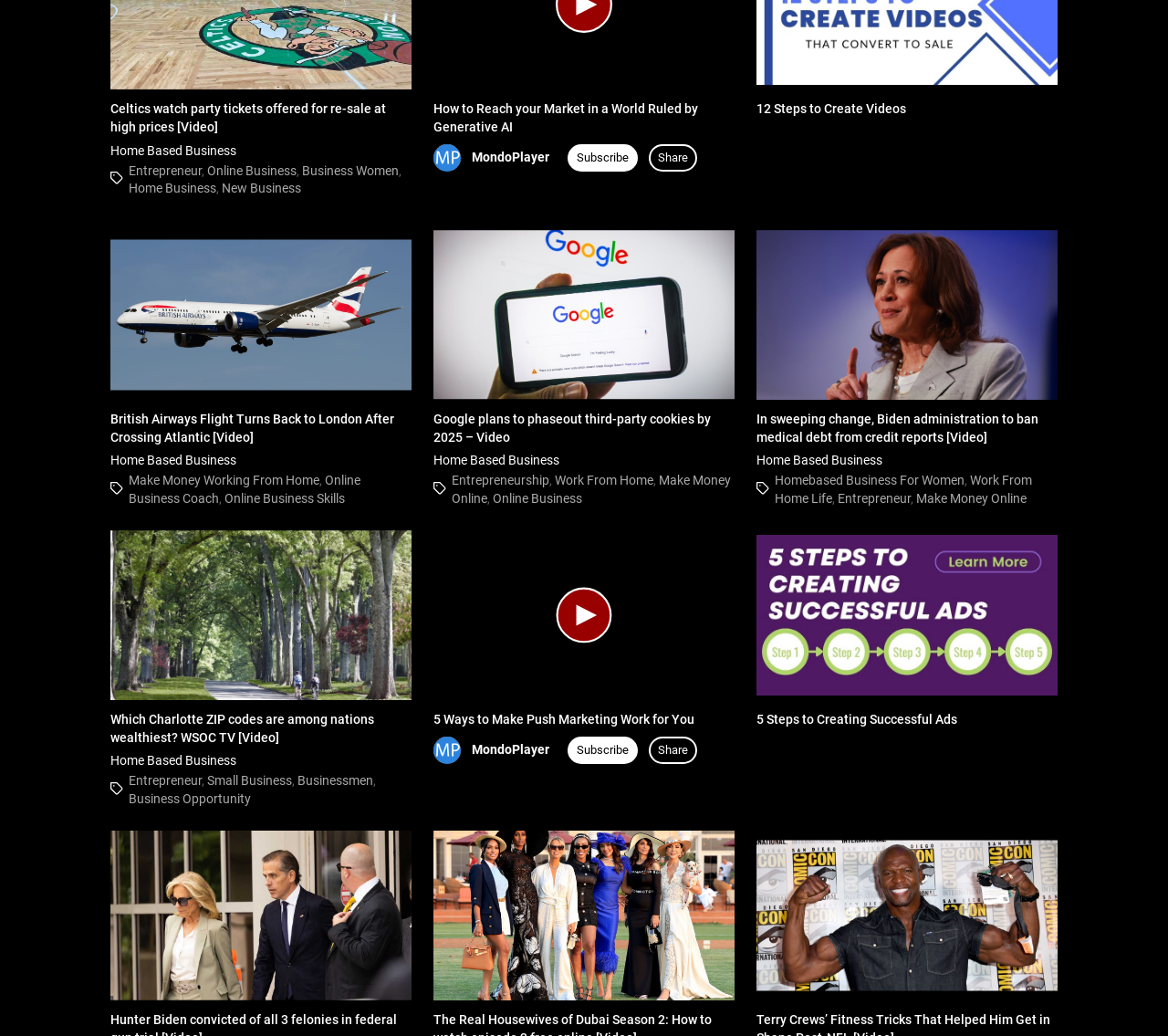Find the bounding box of the element with the following description: "Home Business". The coordinates must be four float numbers between 0 and 1, formatted as [left, top, right, bottom].

[0.11, 0.175, 0.185, 0.189]